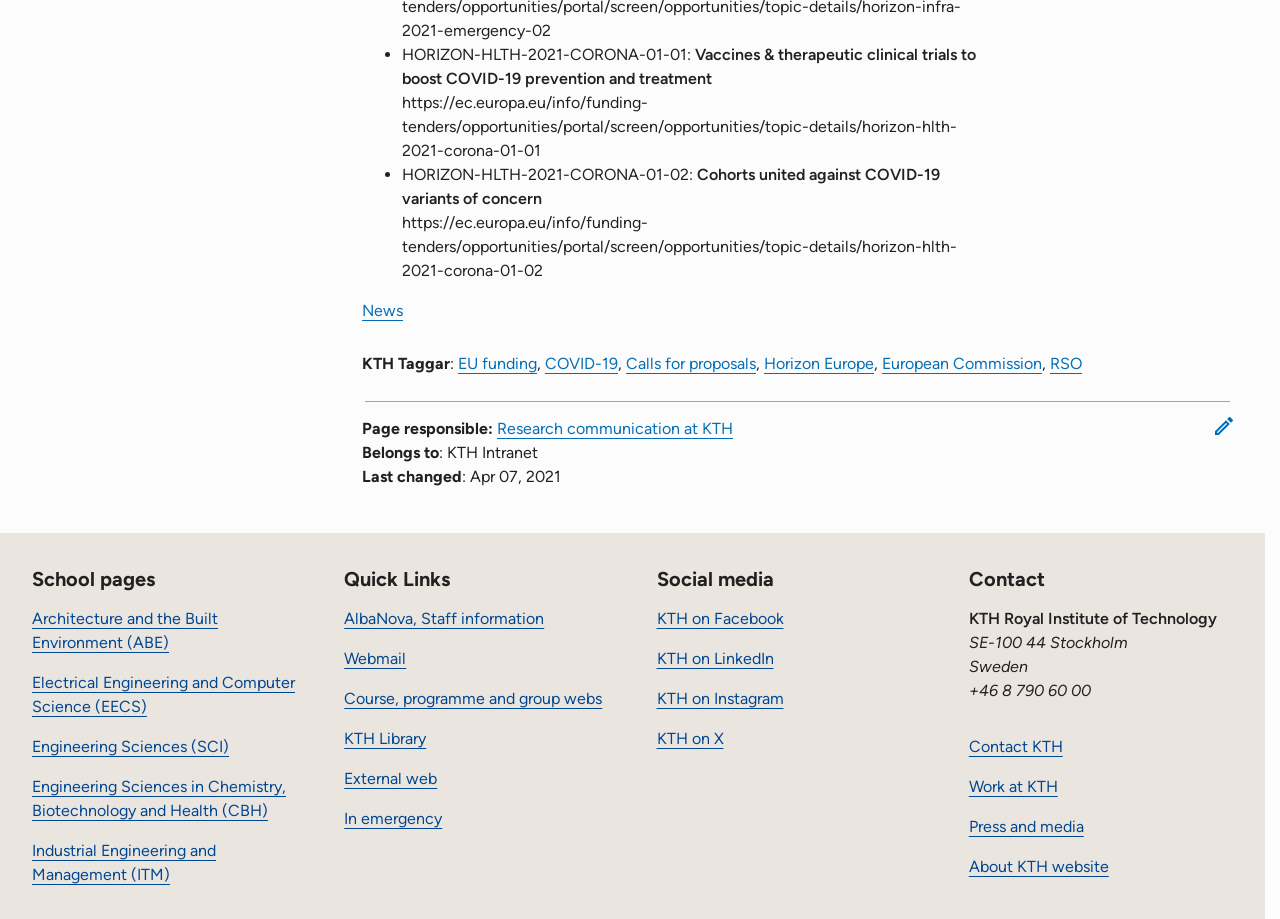Pinpoint the bounding box coordinates of the element you need to click to execute the following instruction: "Edit this page". The bounding box should be represented by four float numbers between 0 and 1, in the format [left, top, right, bottom].

[0.949, 0.454, 0.963, 0.473]